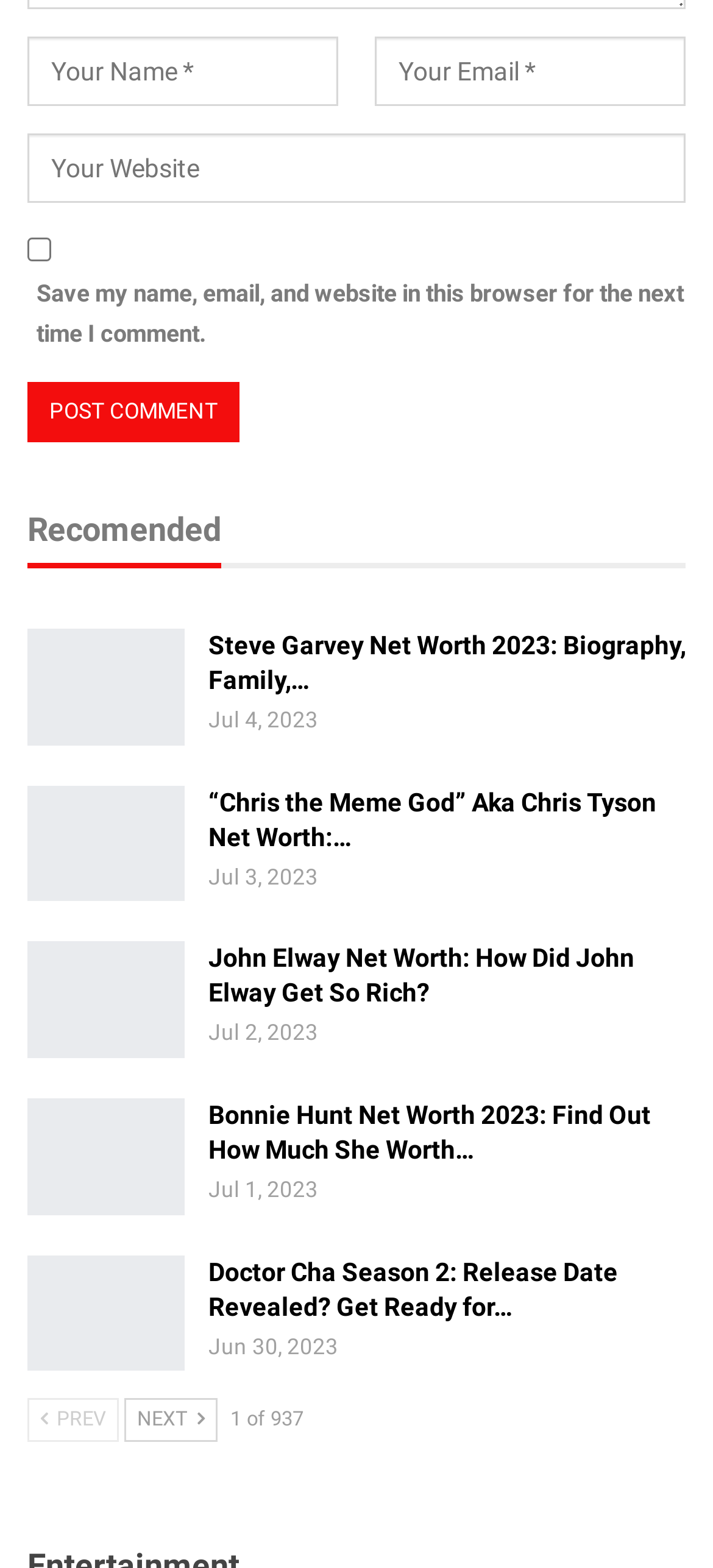Identify the bounding box coordinates of the clickable section necessary to follow the following instruction: "Click the Post Comment button". The coordinates should be presented as four float numbers from 0 to 1, i.e., [left, top, right, bottom].

[0.038, 0.244, 0.336, 0.282]